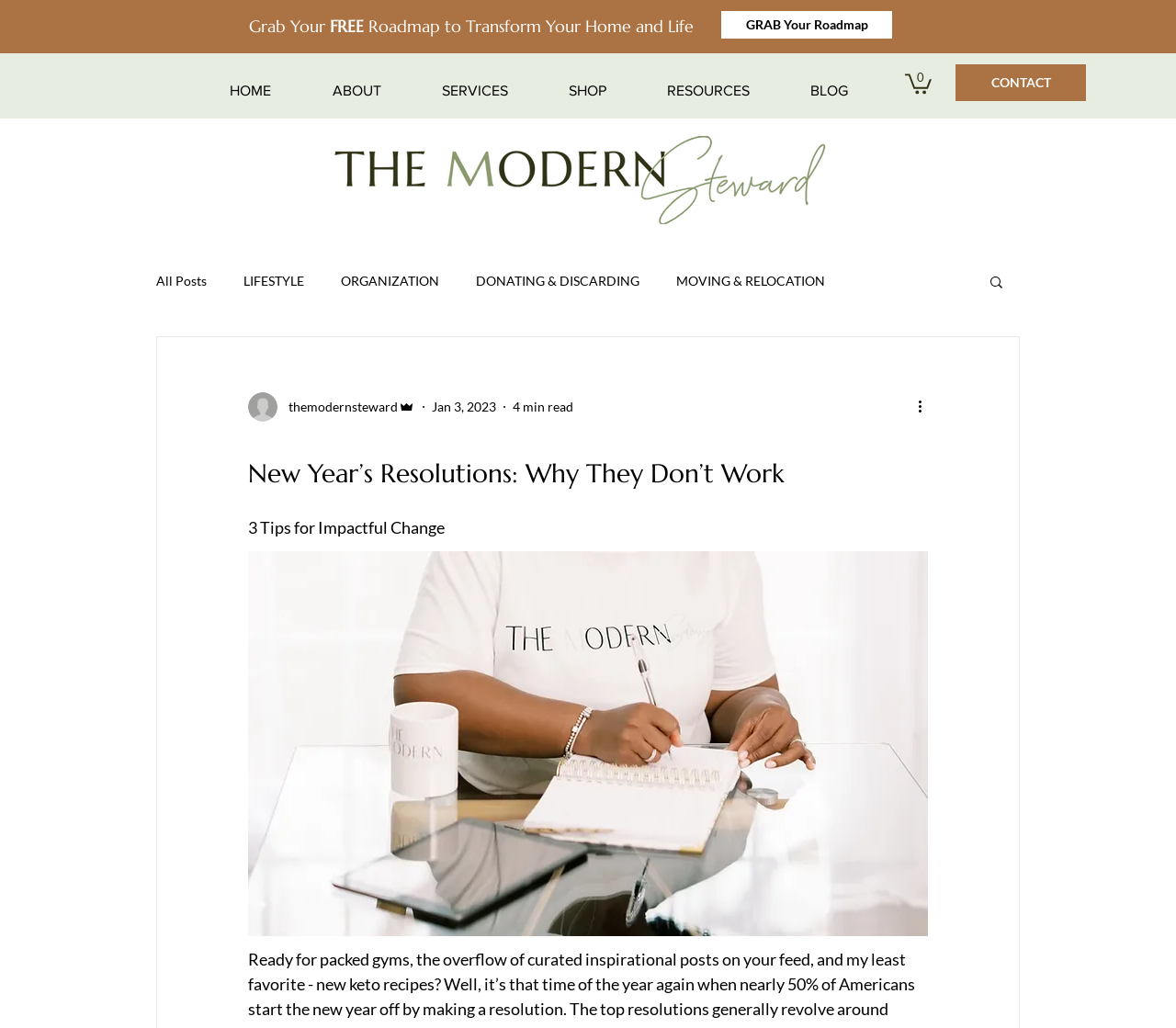Locate the coordinates of the bounding box for the clickable region that fulfills this instruction: "Share on WhatsApp".

None